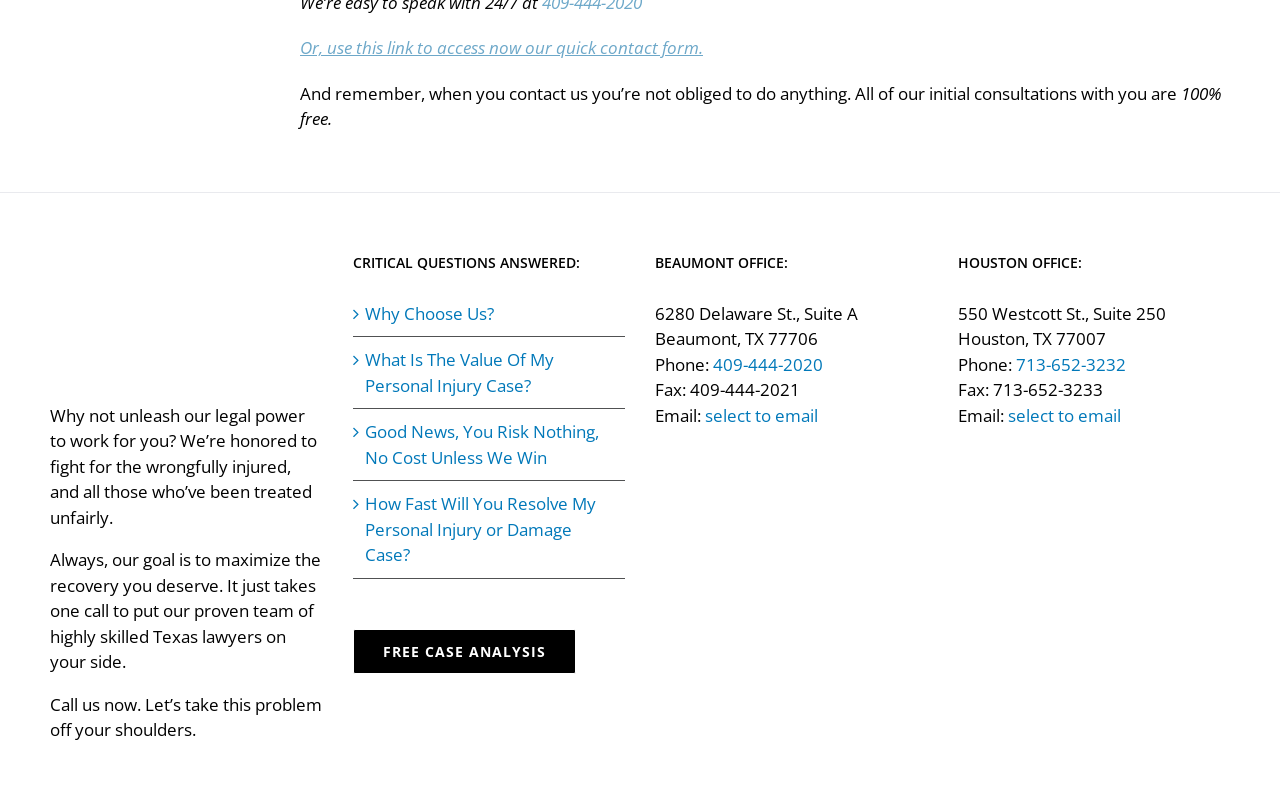Given the description 713-652-3232, predict the bounding box coordinates of the UI element. Ensure the coordinates are in the format (top-left x, top-left y, bottom-right x, bottom-right y) and all values are between 0 and 1.

[0.793, 0.446, 0.879, 0.475]